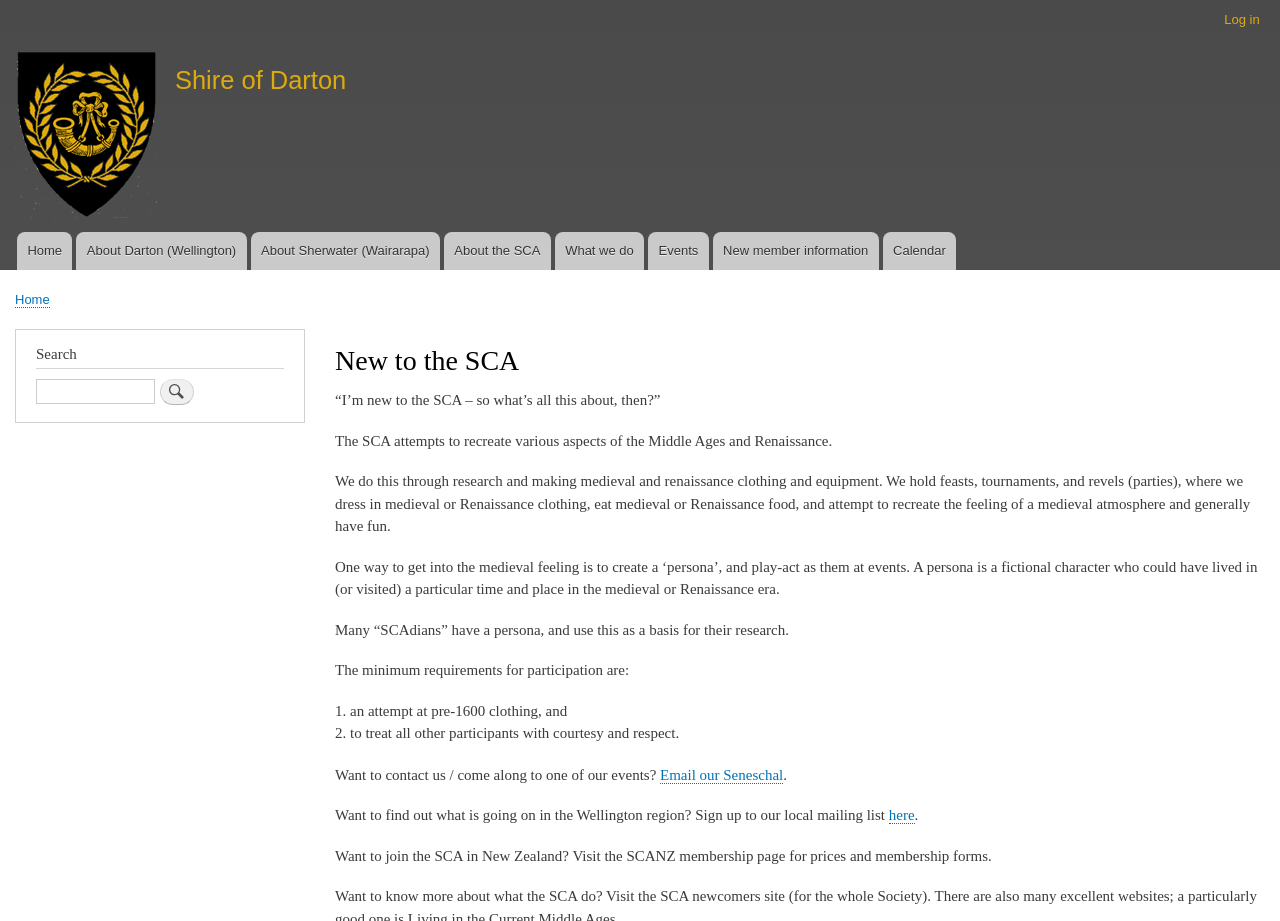How can I contact the Seneschal?
Offer a detailed and full explanation in response to the question.

The webpage provides a link to 'Email our Seneschal' for contacting the Seneschal, which suggests that email is the preferred method of contact.